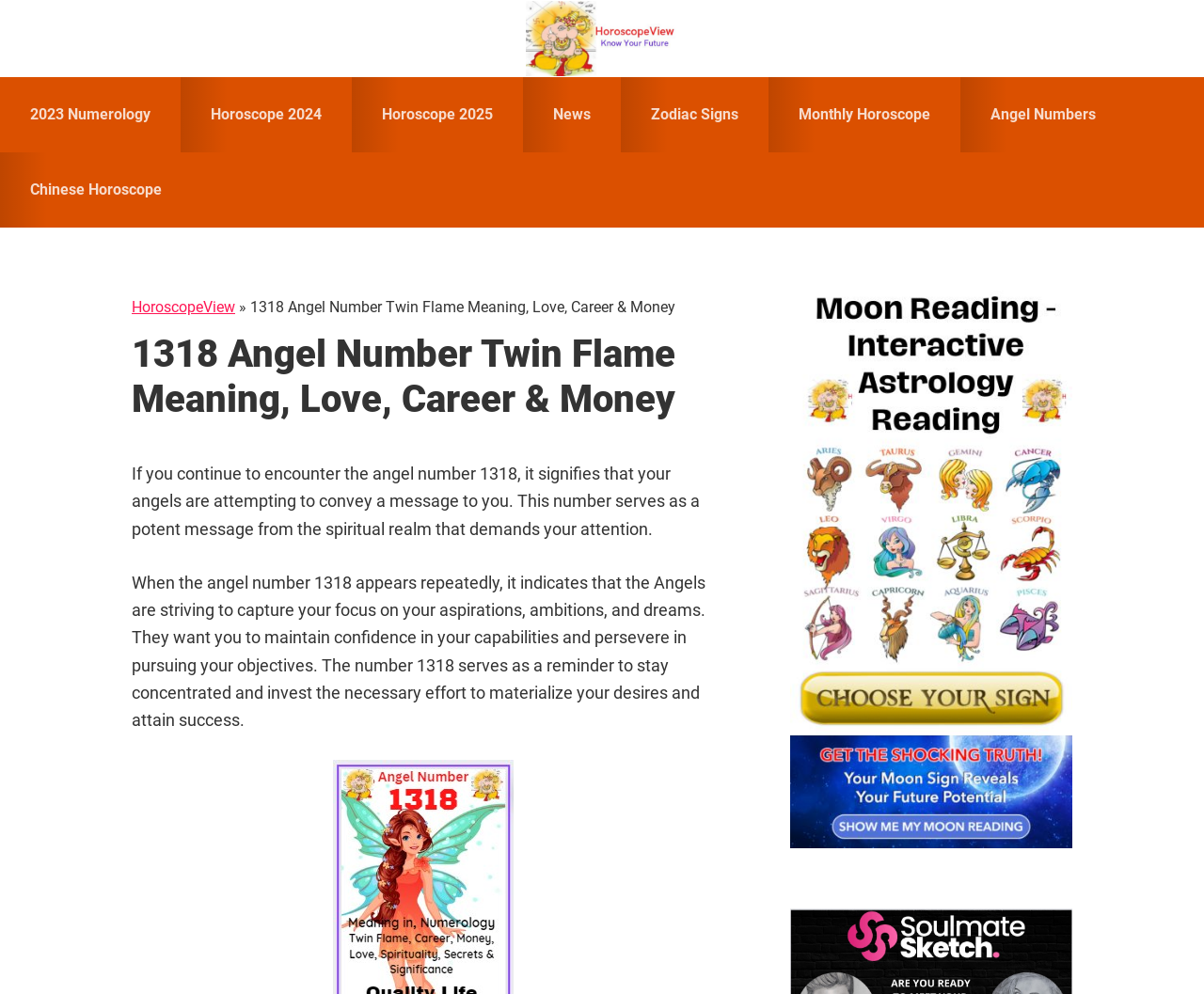Observe the image and answer the following question in detail: What does the angel number 1318 signify?

According to the webpage, the angel number 1318 signifies that the angels are attempting to convey a message to you, which demands your attention and serves as a potent message from the spiritual realm.